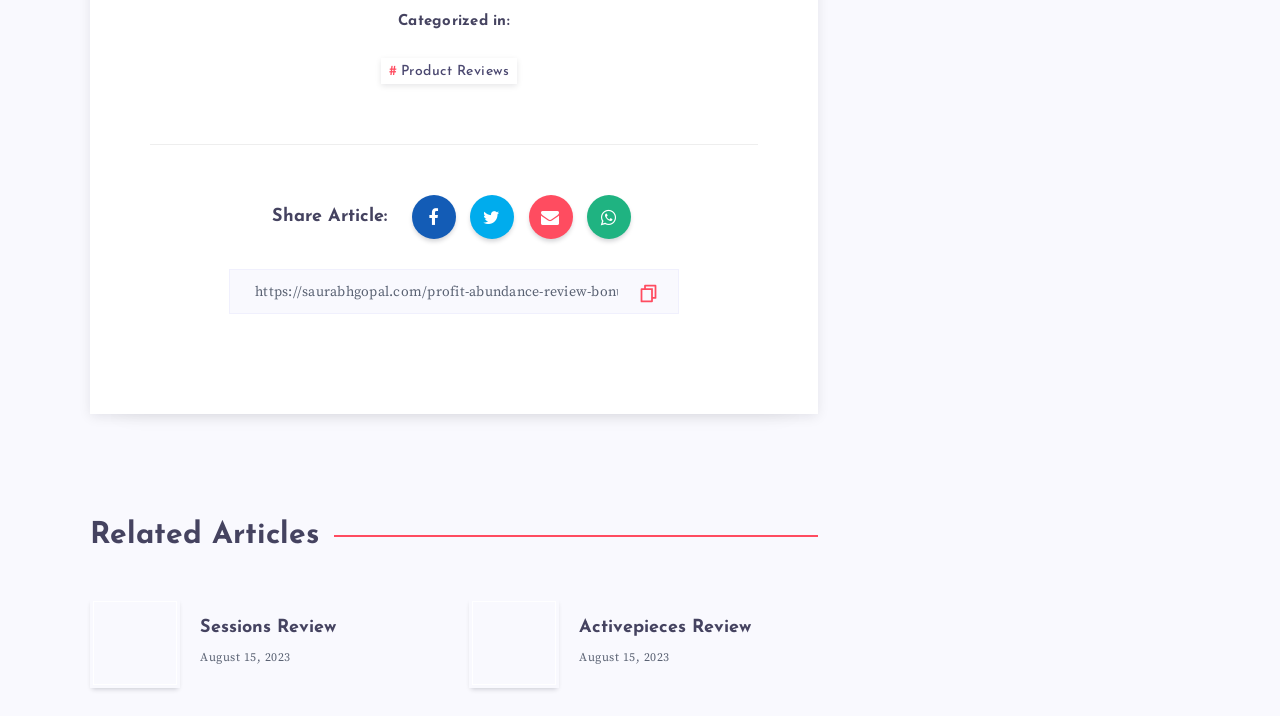Answer the question using only one word or a concise phrase: What is the URL of the current article?

https://saurabhgopal.com/profit-abundance-review-bonus-page-software-40-products-for-giveaway/